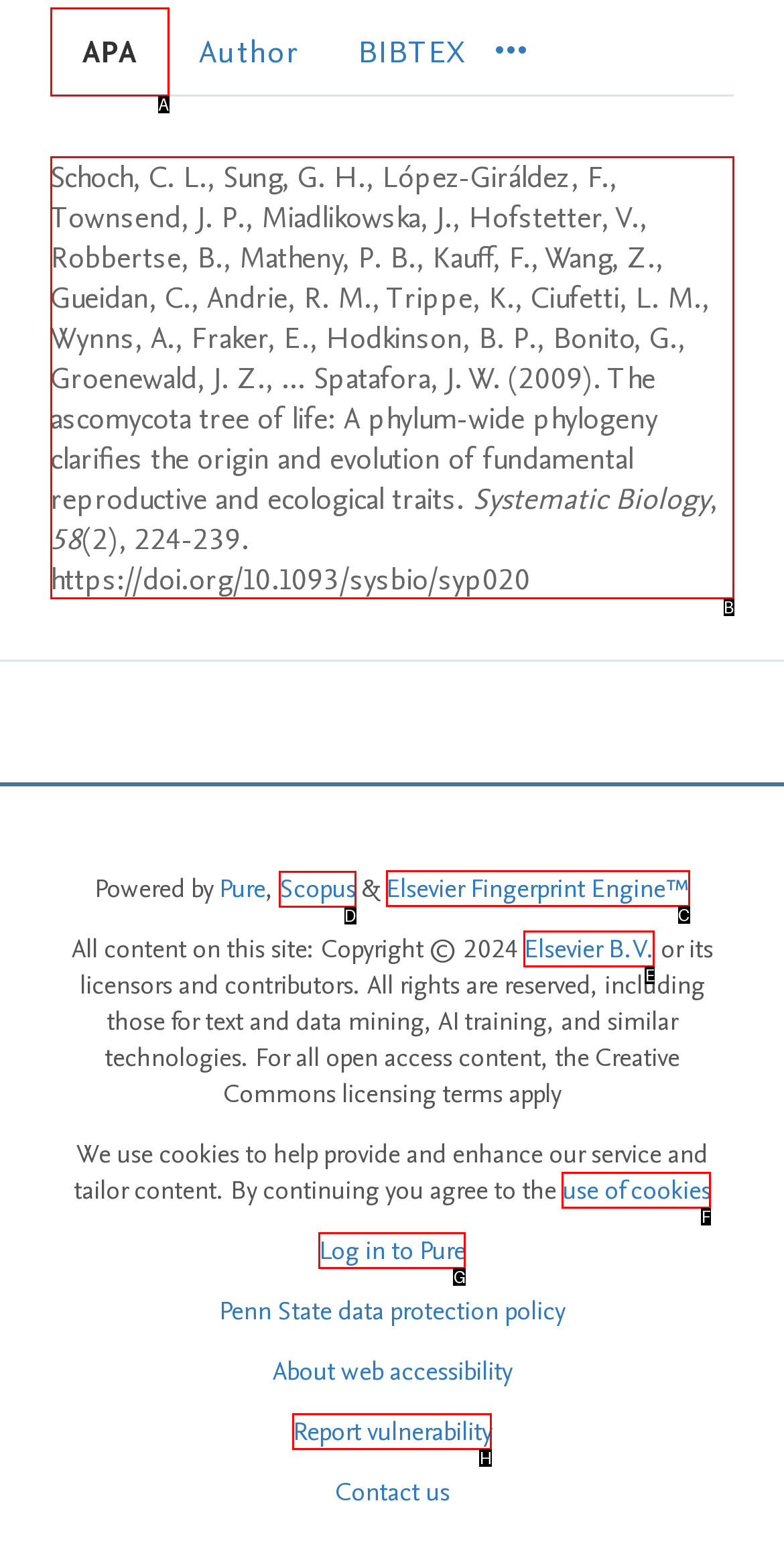Determine the correct UI element to click for this instruction: Visit the Scopus website. Respond with the letter of the chosen element.

D